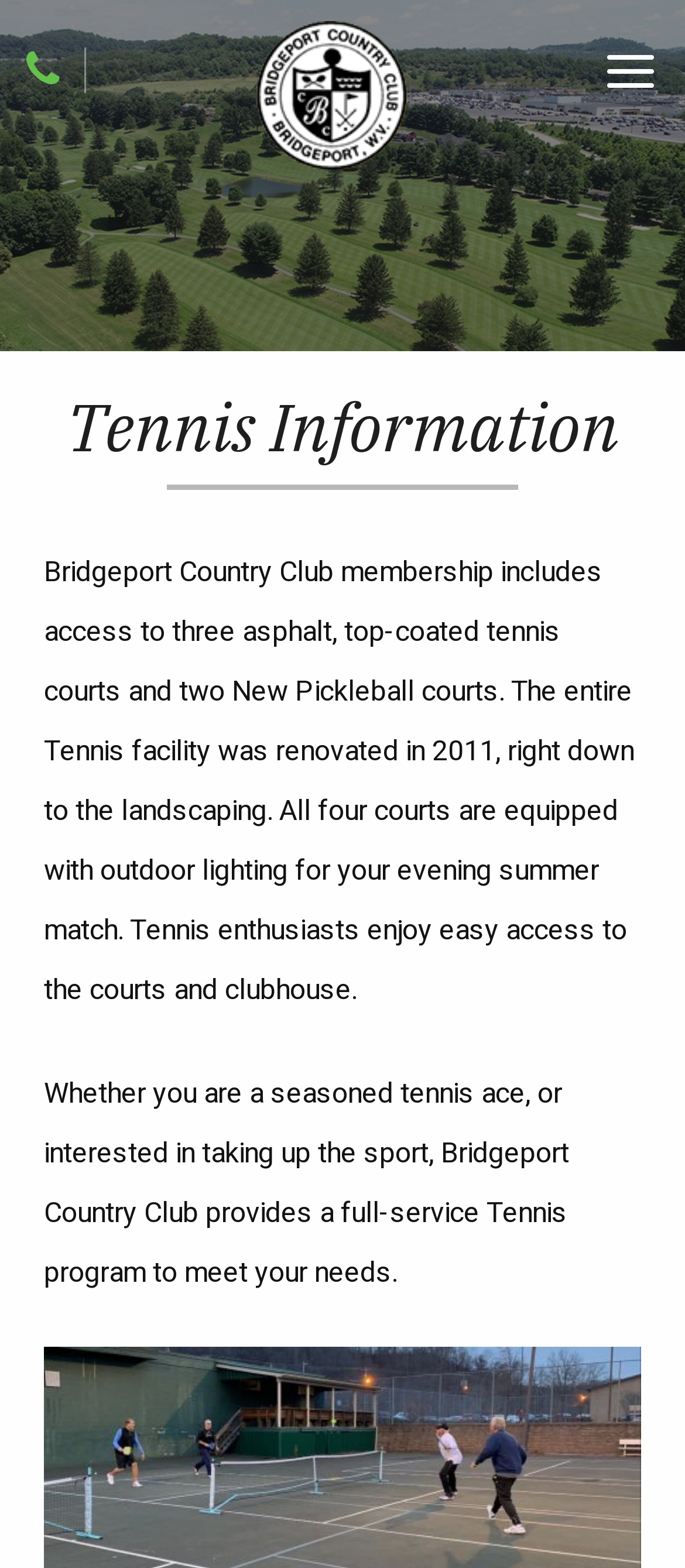When was the Tennis facility renovated?
Based on the content of the image, thoroughly explain and answer the question.

The webpage states that the entire Tennis facility was renovated in 2011, as mentioned in the StaticText element with the description 'The entire Tennis facility was renovated in 2011, right down to the landscaping...'.